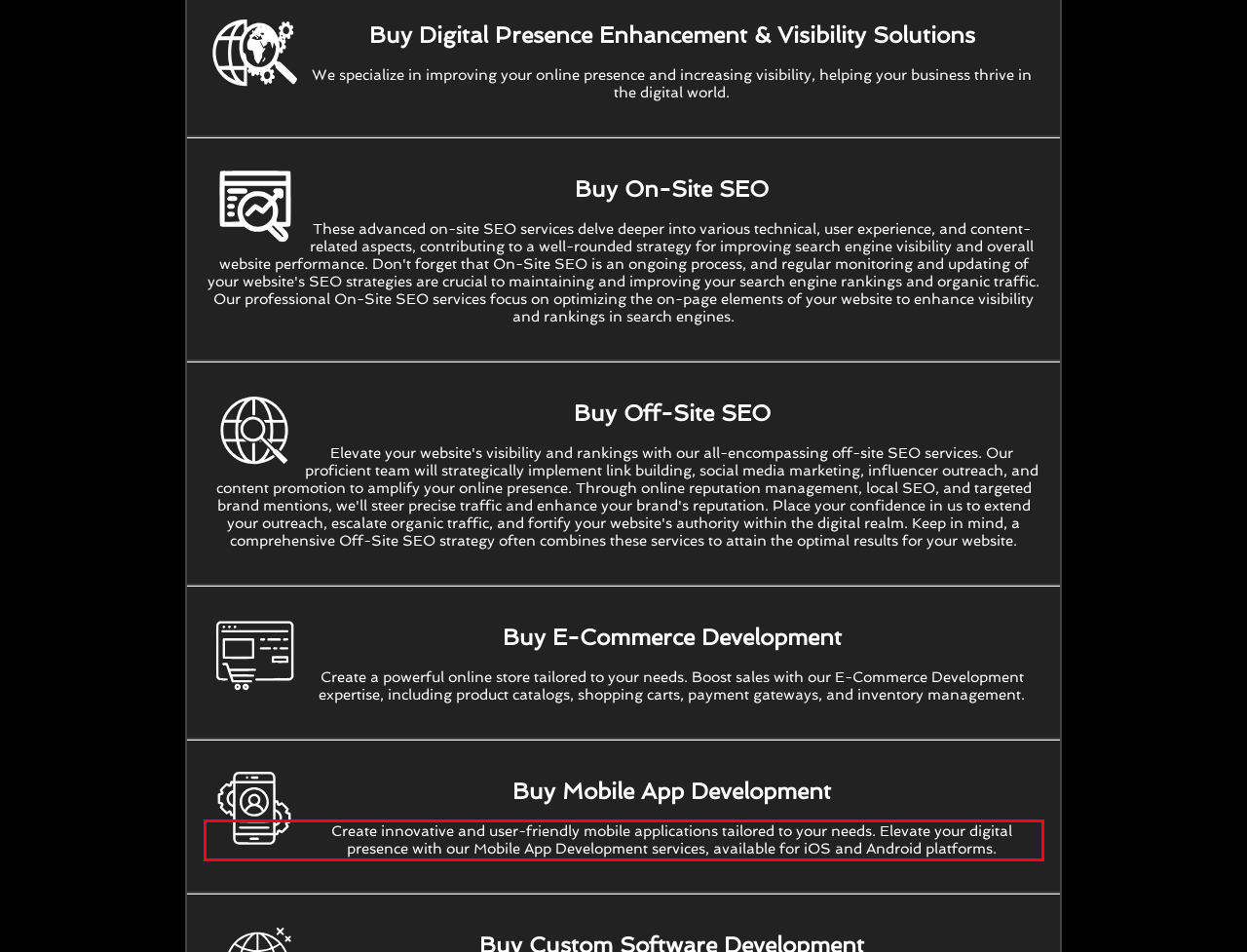Given a webpage screenshot, locate the red bounding box and extract the text content found inside it.

Create innovative and user-friendly mobile applications tailored to your needs. Elevate your digital presence with our Mobile App Development services, available for iOS and Android platforms.